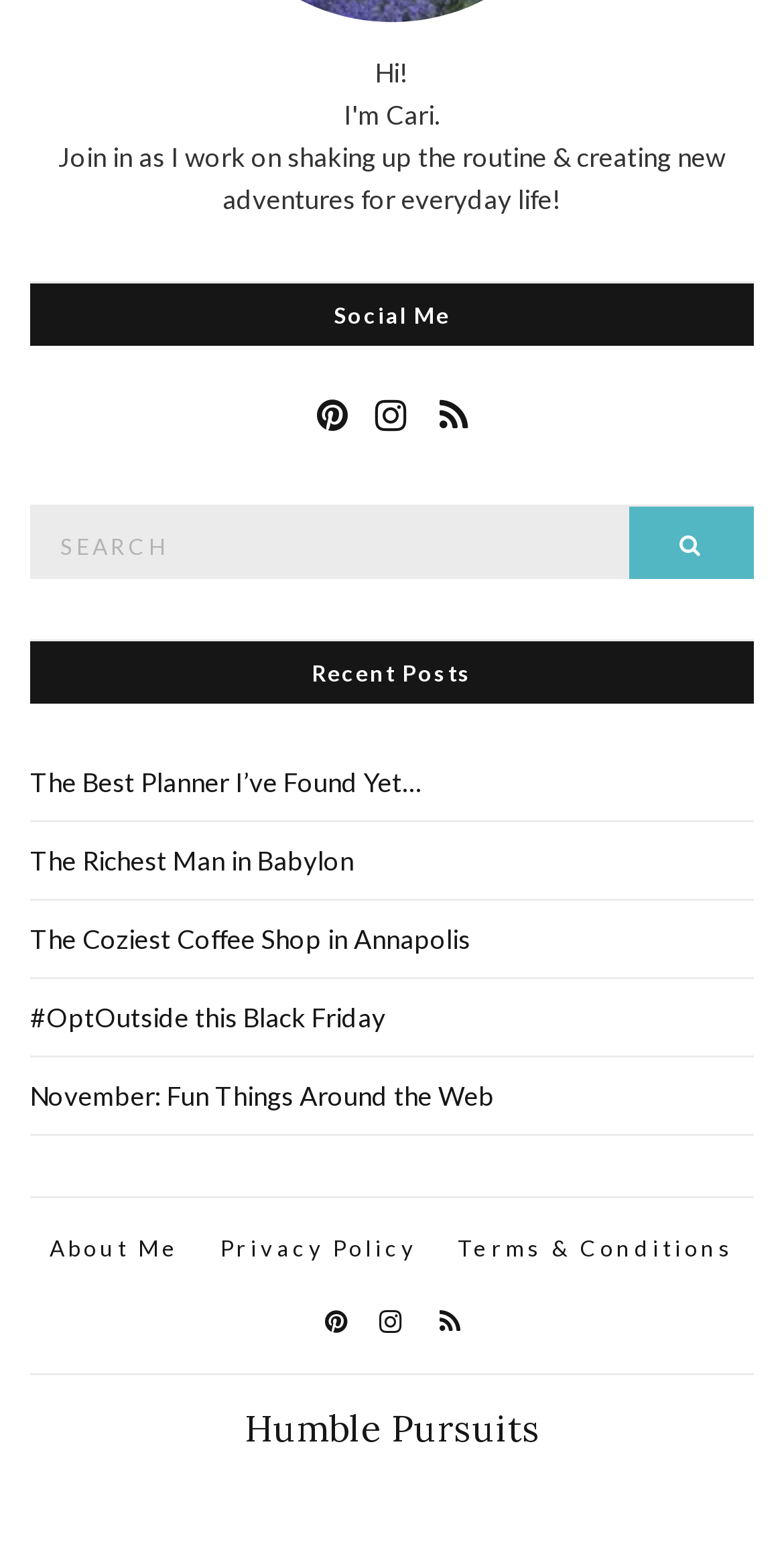Identify the bounding box coordinates of the specific part of the webpage to click to complete this instruction: "Click the Facebook icon".

[0.404, 0.25, 0.442, 0.289]